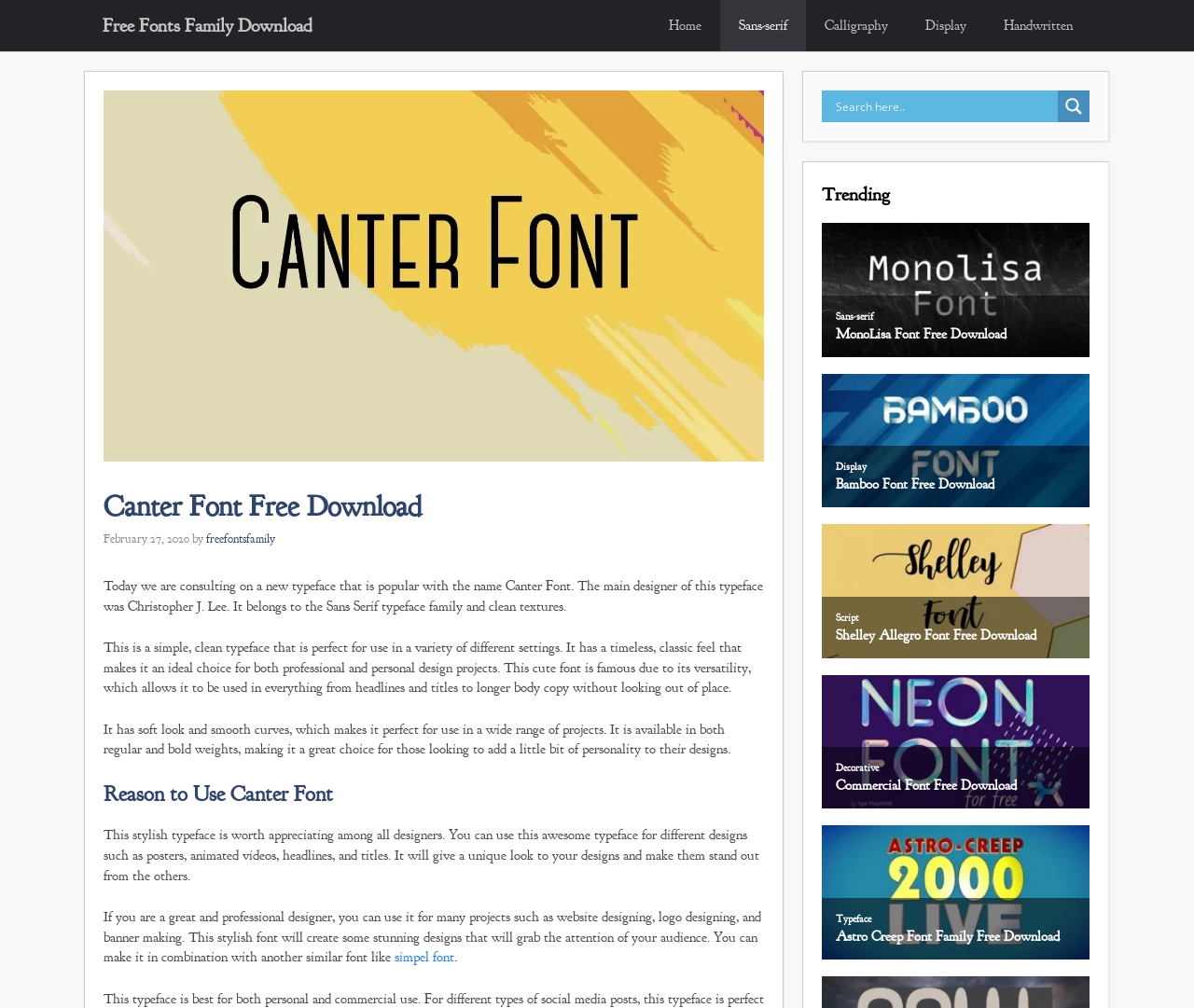What is the purpose of the search form on the webpage?
Based on the content of the image, thoroughly explain and answer the question.

I inferred the answer by looking at the search form and its location on the webpage, which suggests that it is used to search for fonts.